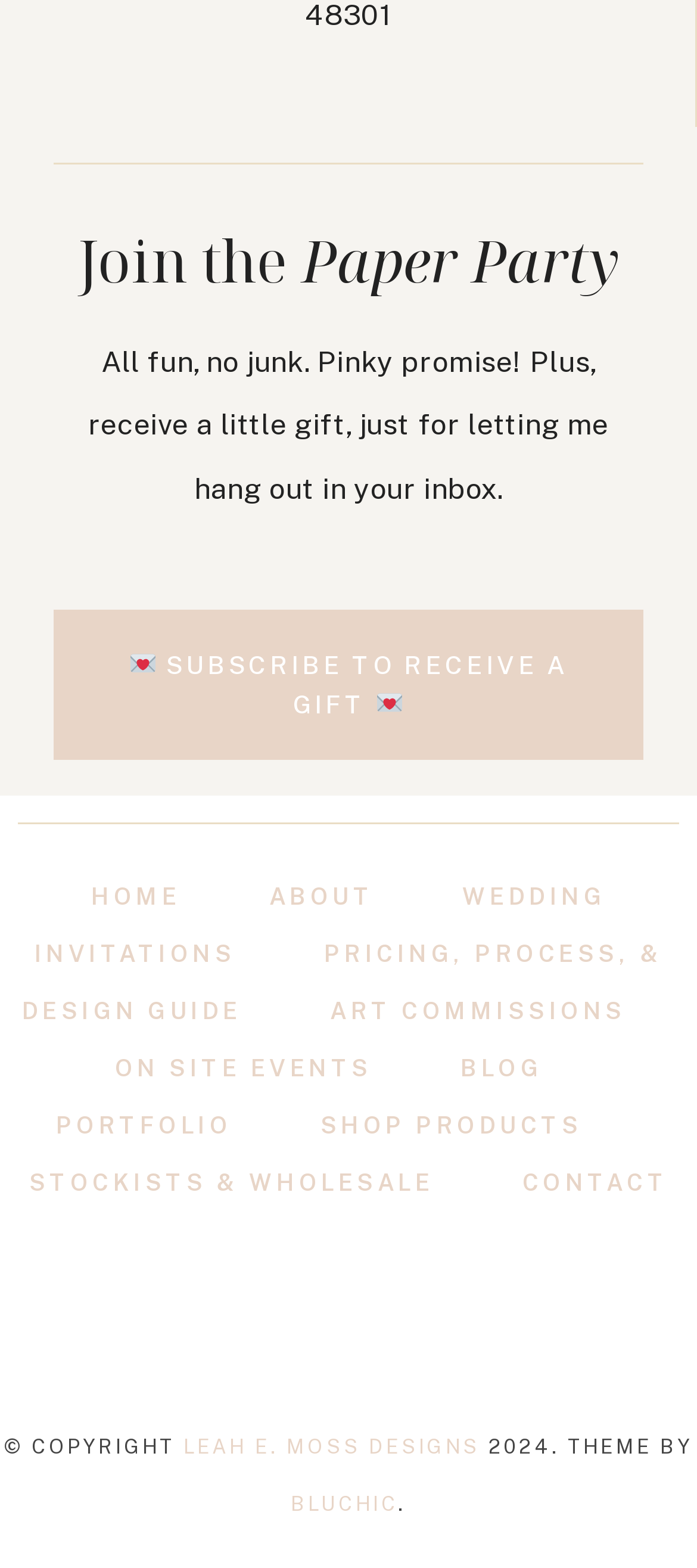How many links are there in the navigation menu?
Based on the image, please offer an in-depth response to the question.

The navigation menu is located at the top of the webpage and contains links to 'HOME', 'ABOUT', 'WEDDING INVITATIONS', 'PRICING, PROCESS, & DESIGN GUIDE', 'ART COMMISSIONS', 'ON SITE EVENTS', 'BLOG', 'PORTFOLIO', and 'SHOP PRODUCTS'. There are 9 links in total.